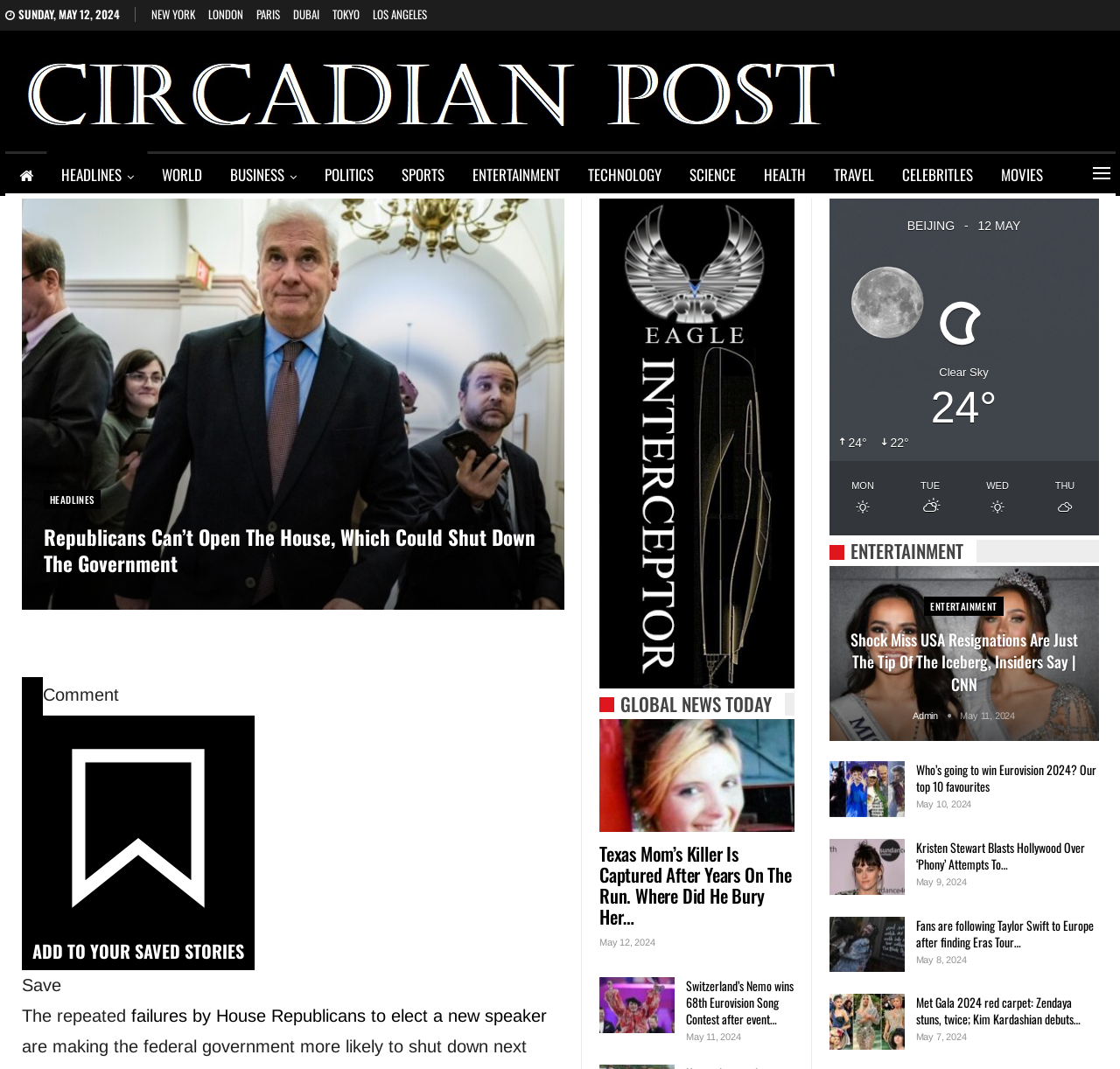Can you find the bounding box coordinates for the element that needs to be clicked to execute this instruction: "Click on the 'Save' button"? The coordinates should be given as four float numbers between 0 and 1, i.e., [left, top, right, bottom].

[0.02, 0.669, 0.227, 0.908]